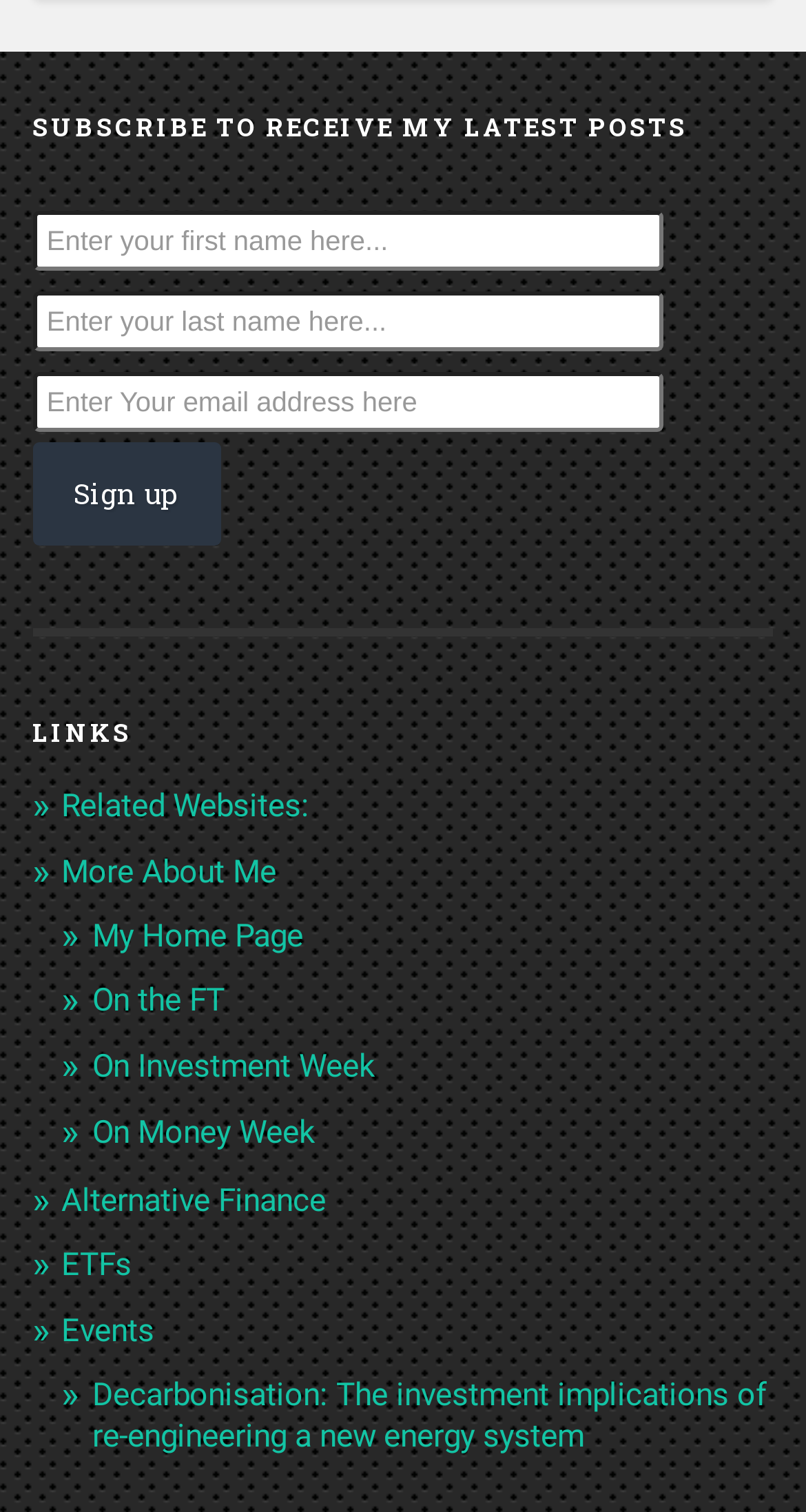Determine the bounding box coordinates for the element that should be clicked to follow this instruction: "Read more about the author". The coordinates should be given as four float numbers between 0 and 1, in the format [left, top, right, bottom].

[0.076, 0.564, 0.343, 0.589]